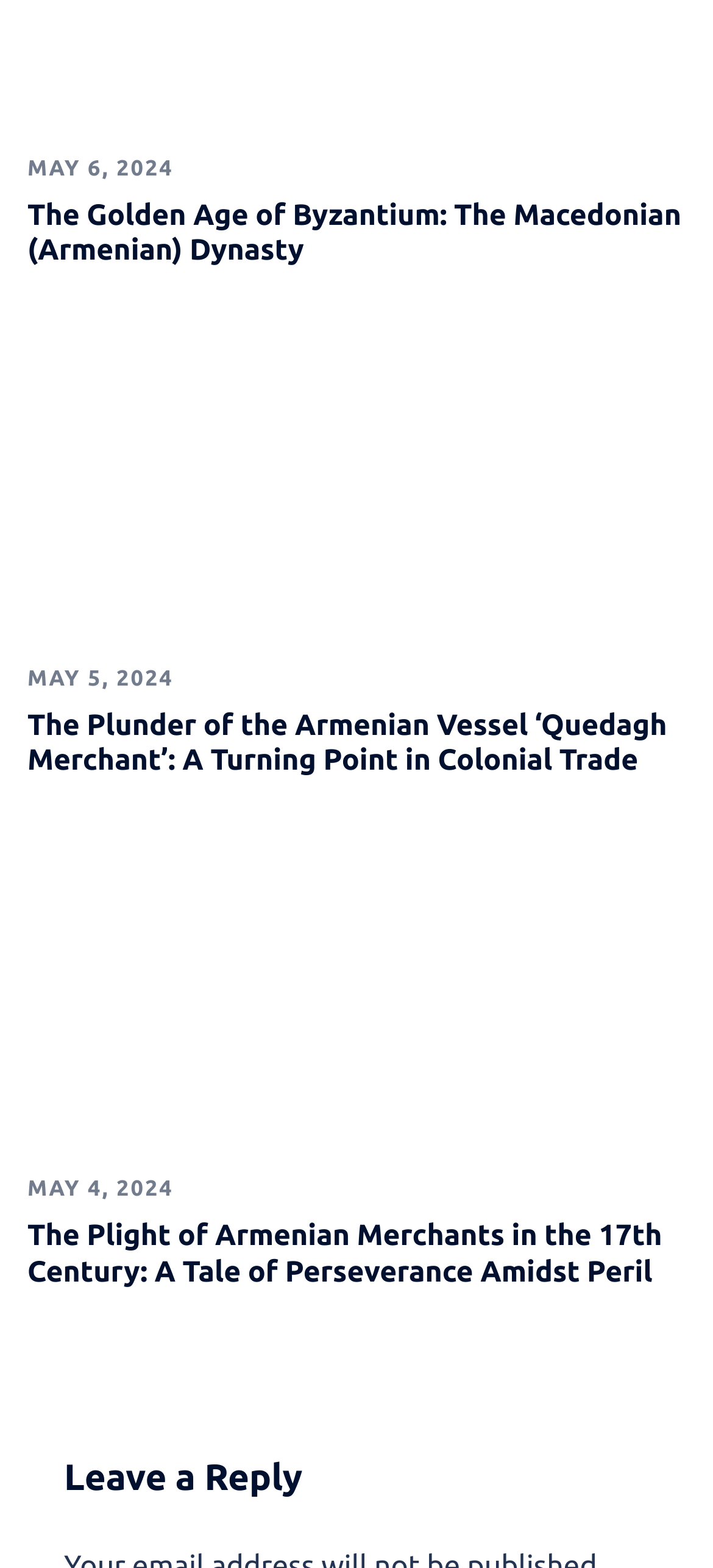Please give the bounding box coordinates of the area that should be clicked to fulfill the following instruction: "Read the article about The Plight of Armenian Merchants in the 17th Century". The coordinates should be in the format of four float numbers from 0 to 1, i.e., [left, top, right, bottom].

[0.038, 0.778, 0.962, 0.823]